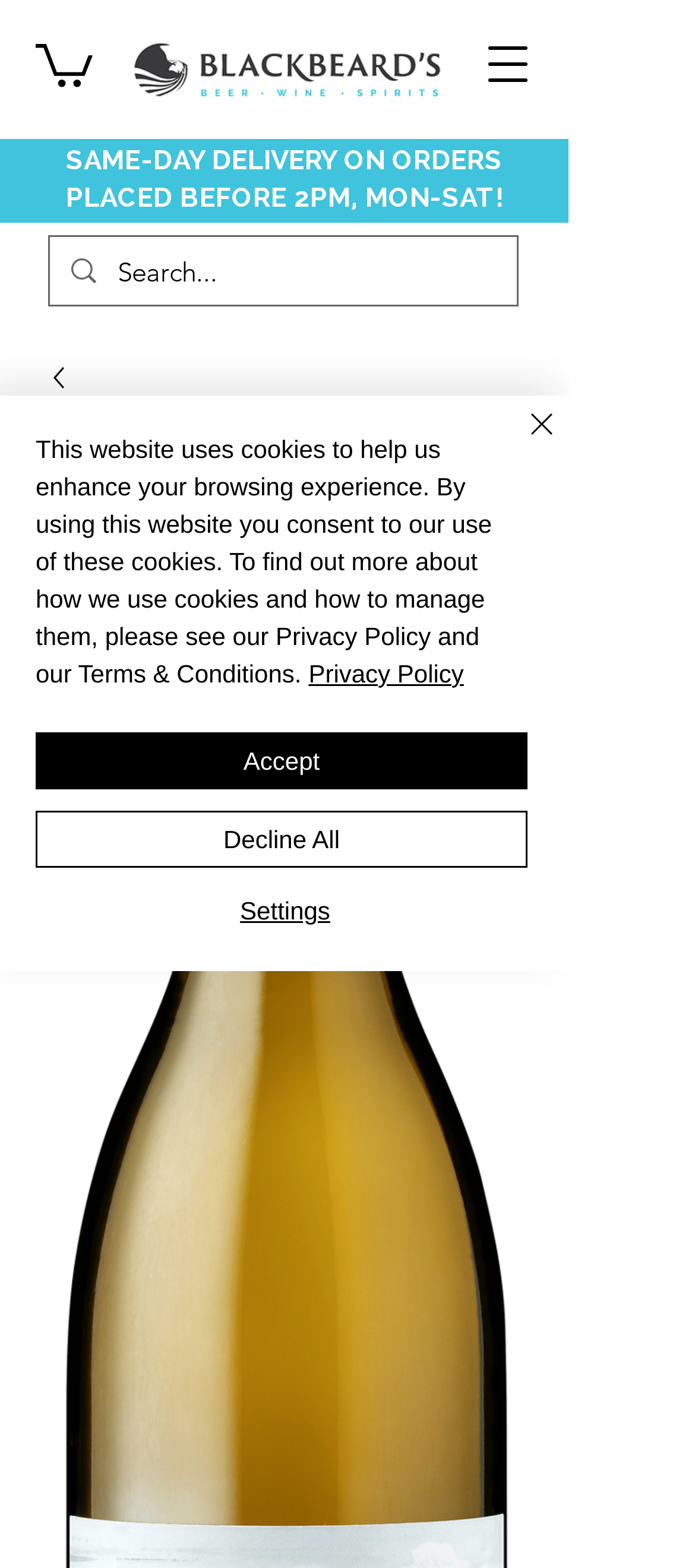Please find the bounding box coordinates of the element that must be clicked to perform the given instruction: "Click on Paul Hobbs Crossbarn Chardonnay Sonoma Coast link". The coordinates should be four float numbers from 0 to 1, i.e., [left, top, right, bottom].

[0.051, 0.025, 0.133, 0.056]